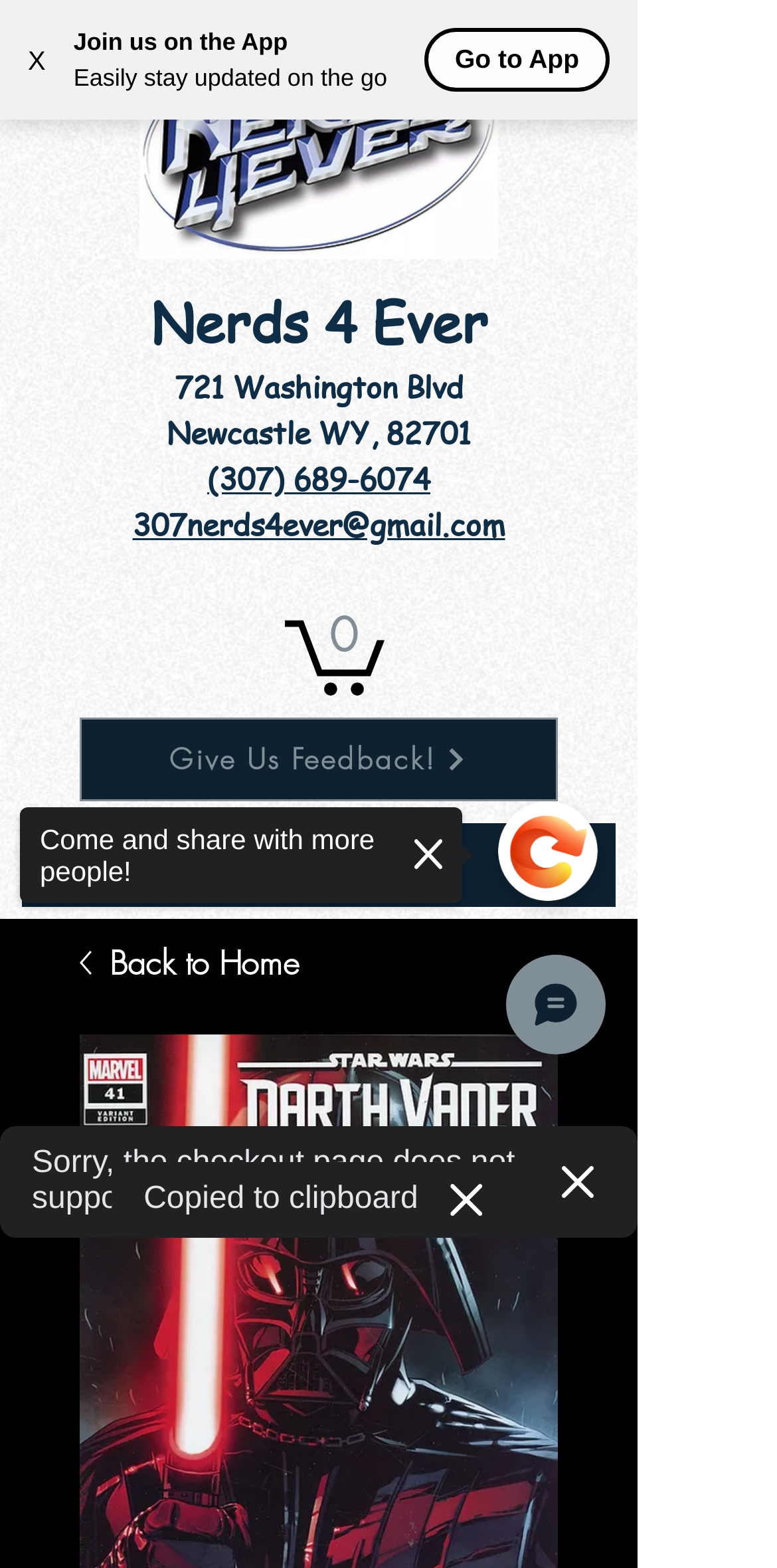Answer the question using only a single word or phrase: 
What is the current number of items in the cart?

0